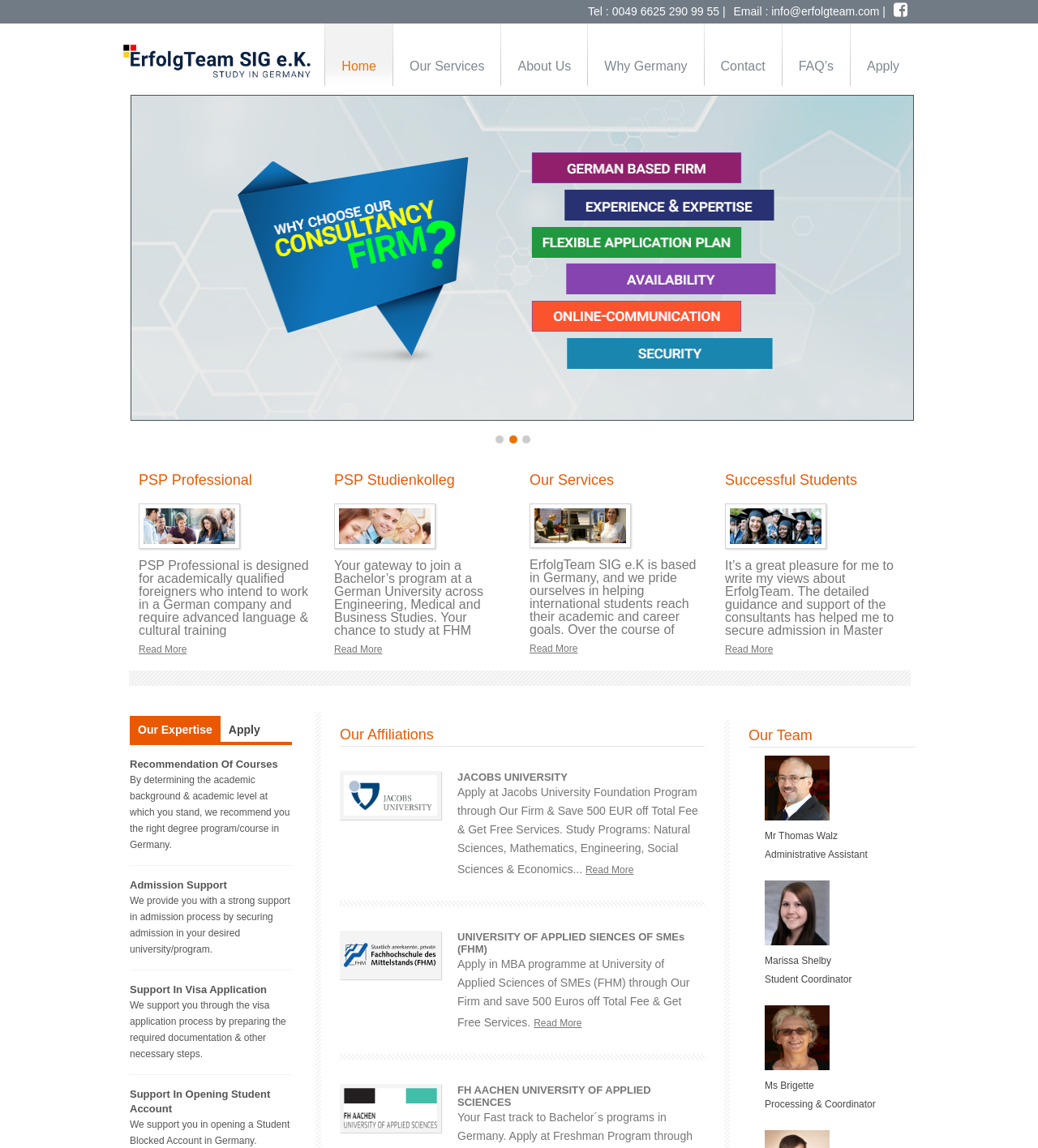Specify the bounding box coordinates of the area to click in order to execute this command: 'Login to the website'. The coordinates should consist of four float numbers ranging from 0 to 1, and should be formatted as [left, top, right, bottom].

None